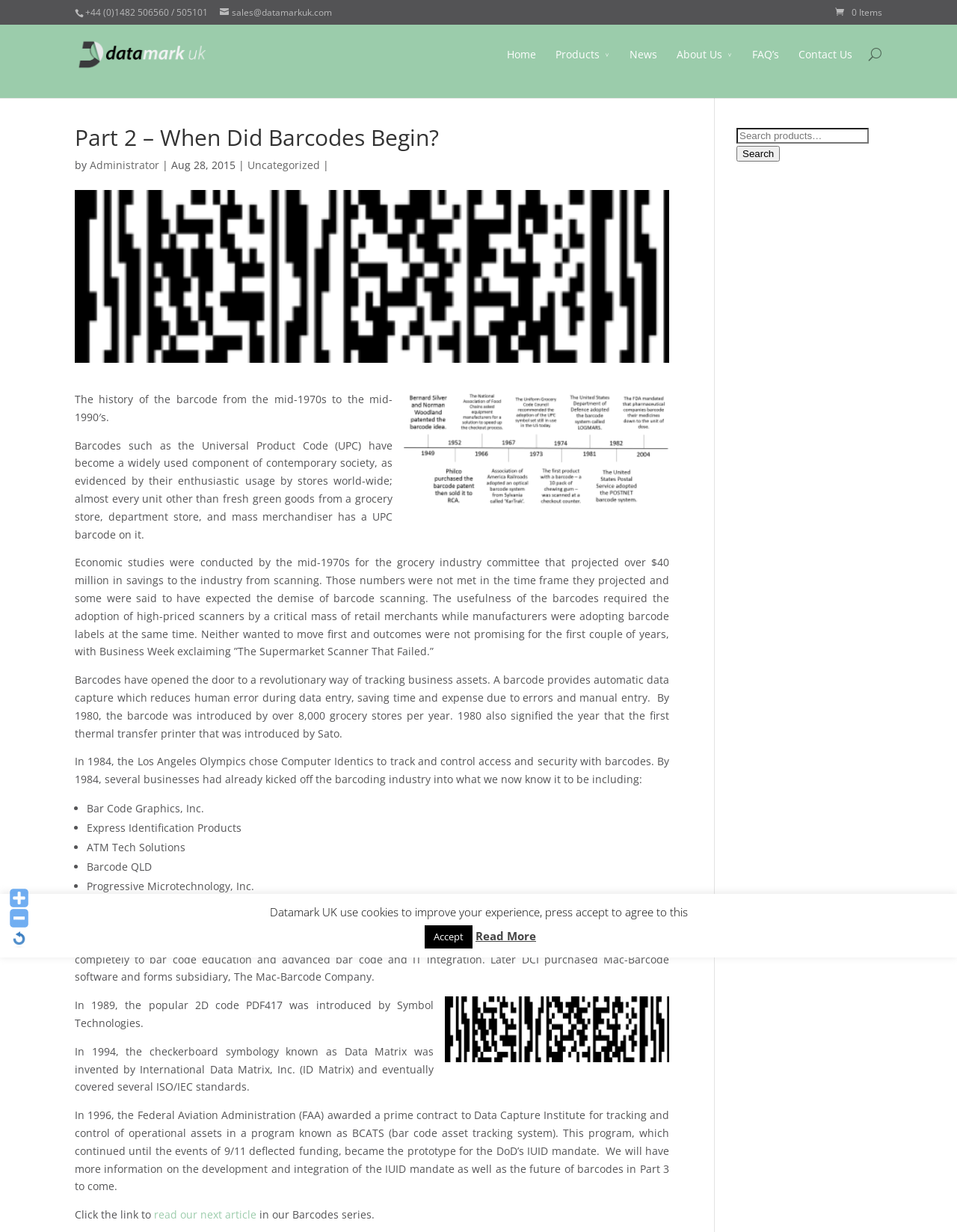What is the topic of the article on this webpage?
Refer to the image and give a detailed answer to the query.

I determined the topic of the article by reading the headings and static text elements on the webpage. The heading 'Part 2 – When Did Barcodes Begin?' and the subsequent text suggest that the article is about the history of barcodes.